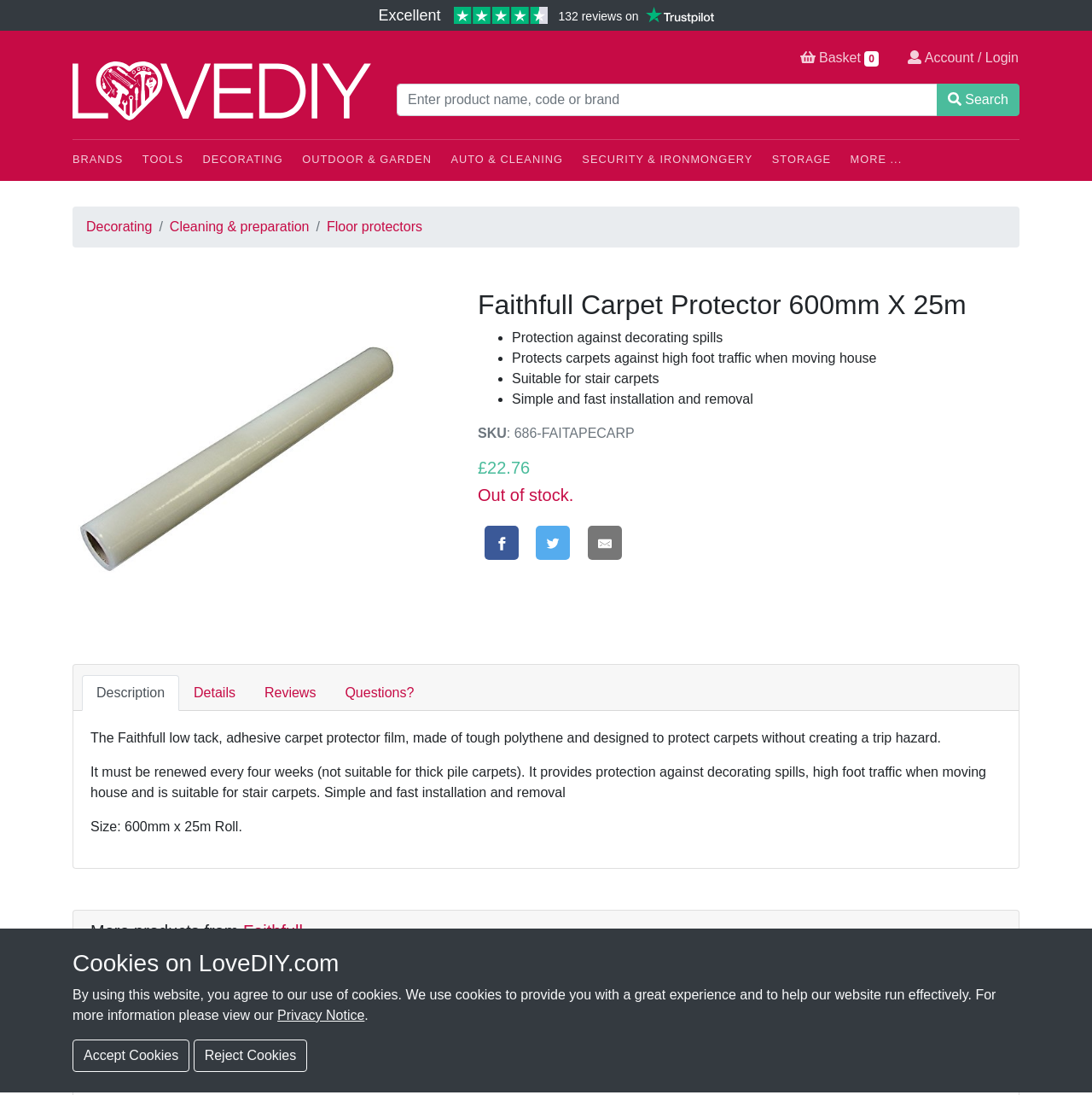Determine the bounding box coordinates of the section to be clicked to follow the instruction: "Go to the decorating section". The coordinates should be given as four float numbers between 0 and 1, formatted as [left, top, right, bottom].

[0.185, 0.138, 0.273, 0.157]